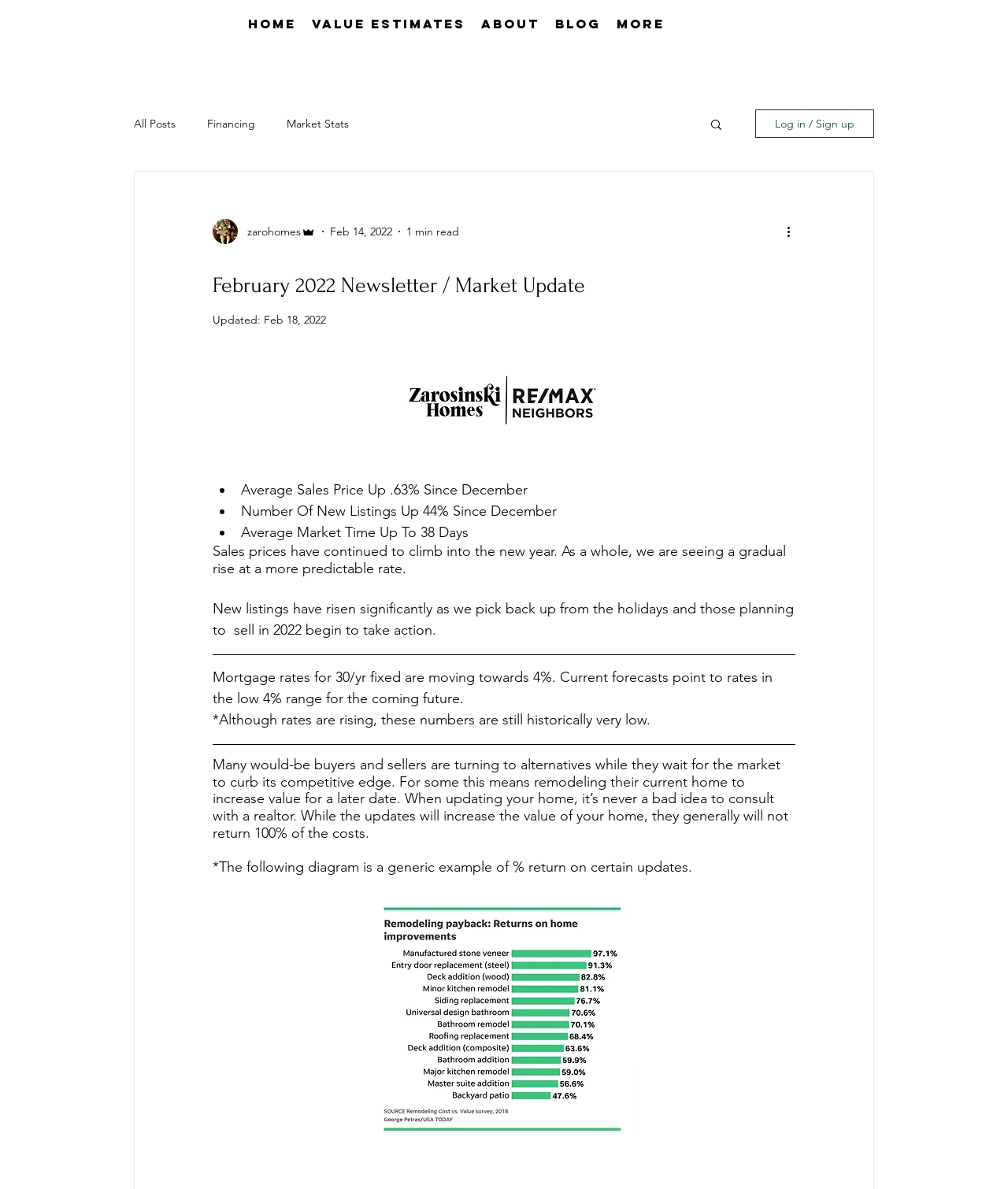Explain in detail what you observe on this webpage.

The webpage is a newsletter or market update for February 2022, with a focus on real estate. At the top, there is a navigation menu with links to "Home", "Value Estimates", "About", "Blog", and "More". Below this, there is a secondary navigation menu with links to "All Posts", "Financing", and "Market Stats". 

To the right of the navigation menus, there is a search button and a login/signup button. Above the login/signup button, there is a writer's picture and some text indicating the author's name and the date of the post, February 14, 2022.

The main content of the webpage is a newsletter or market update, with a heading that matches the title of the webpage. Below the heading, there is some text indicating that the content was updated on February 18, 2022. 

The main content is divided into sections, with the first section discussing the current state of the real estate market. This section includes three bullet points, which highlight that the average sales price has increased by 0.63% since December, the number of new listings has increased by 44% since December, and the average market time has increased to 38 days. 

Below the bullet points, there is a paragraph of text that discusses the gradual rise in sales prices and the increase in new listings. There is also an image below this paragraph. 

The next section discusses mortgage rates, which are moving towards 4%. There is a note that although rates are rising, they are still historically low. Below this section, there is another image. 

The final section discusses alternatives to buying and selling, such as remodeling current homes to increase their value. There is a note that consulting with a realtor is a good idea when updating a home. Below this section, there is a diagram that illustrates the percentage return on certain updates.